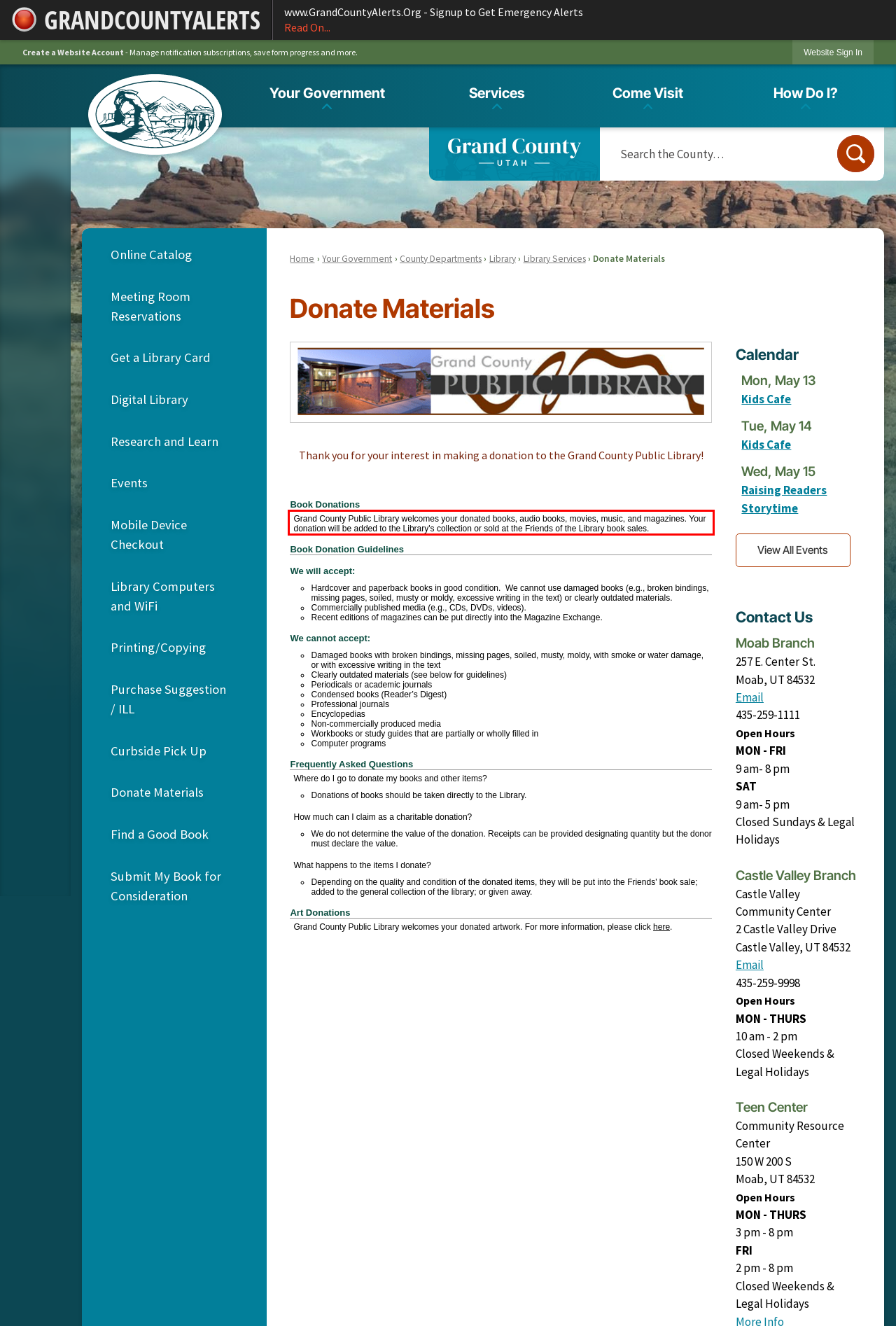Please identify and extract the text from the UI element that is surrounded by a red bounding box in the provided webpage screenshot.

Grand County Public Library welcomes your donated books, audio books, movies, music, and magazines. Your donation will be added to the Library's collection or sold at the Friends of the Library book sales.